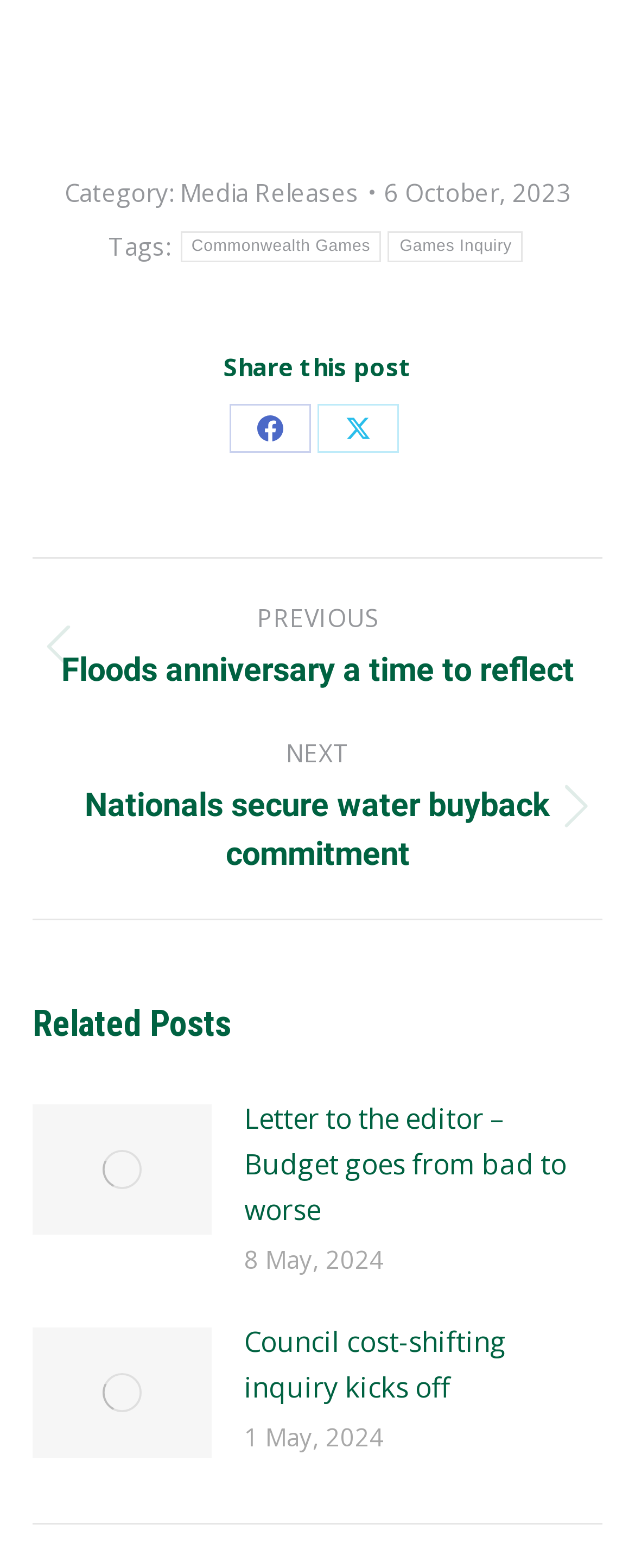Identify the bounding box coordinates necessary to click and complete the given instruction: "Read related post: Letter to the editor – Budget goes from bad to worse".

[0.385, 0.699, 0.949, 0.787]